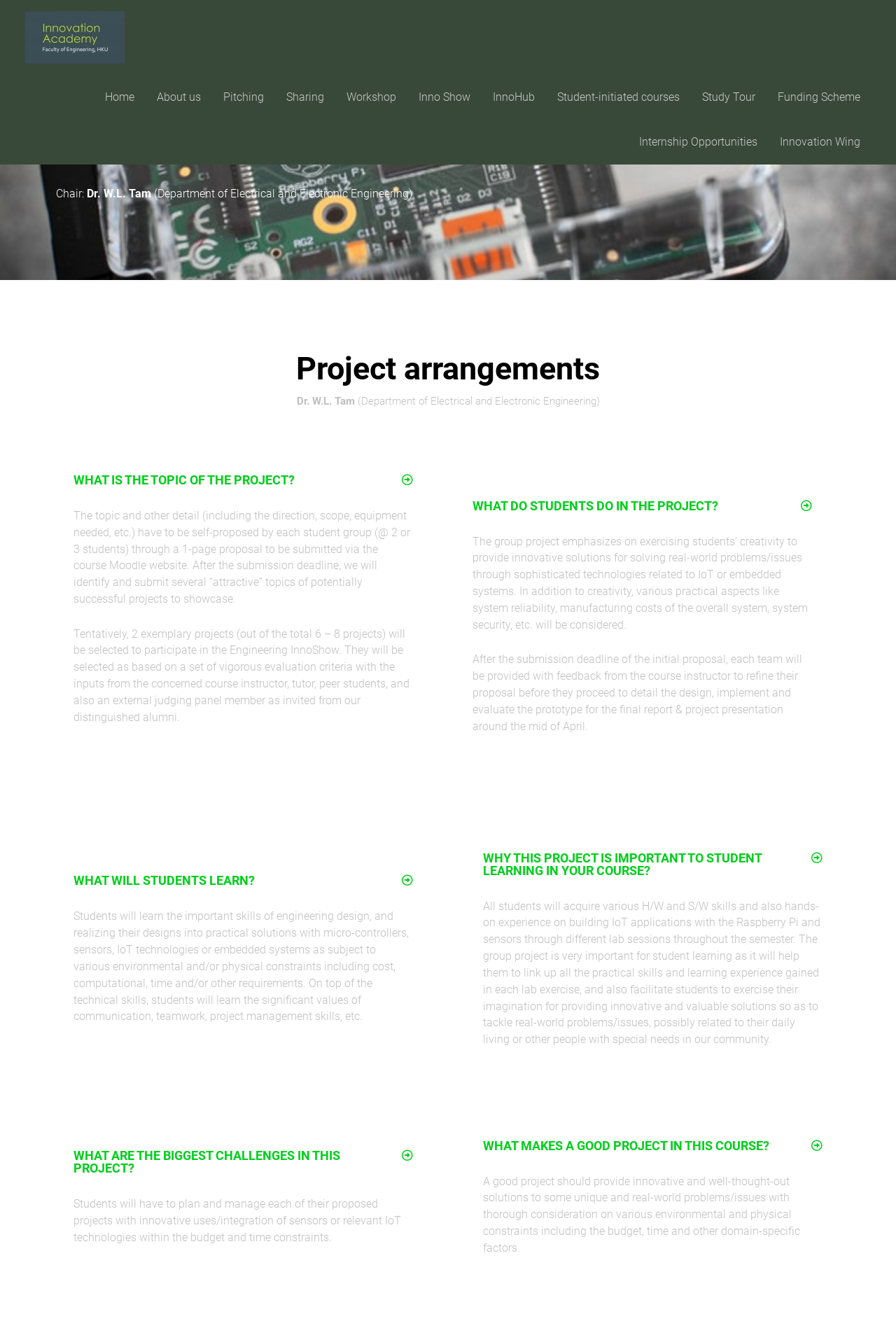Predict the bounding box coordinates for the UI element described as: "Krnt stock price". The coordinates should be four float numbers between 0 and 1, presented as [left, top, right, bottom].

None